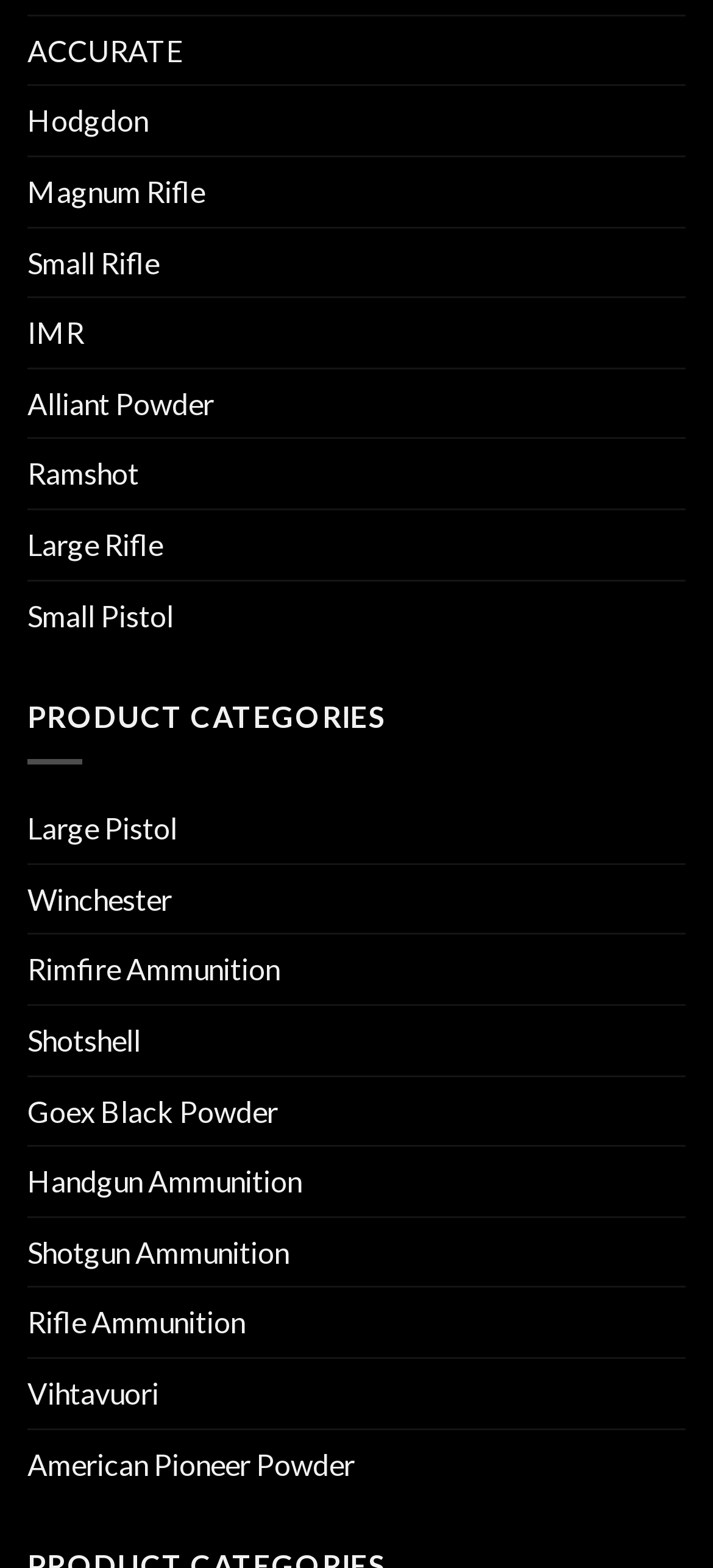Please identify the bounding box coordinates of the element that needs to be clicked to execute the following command: "go to Hodgdon". Provide the bounding box using four float numbers between 0 and 1, formatted as [left, top, right, bottom].

[0.038, 0.055, 0.208, 0.099]